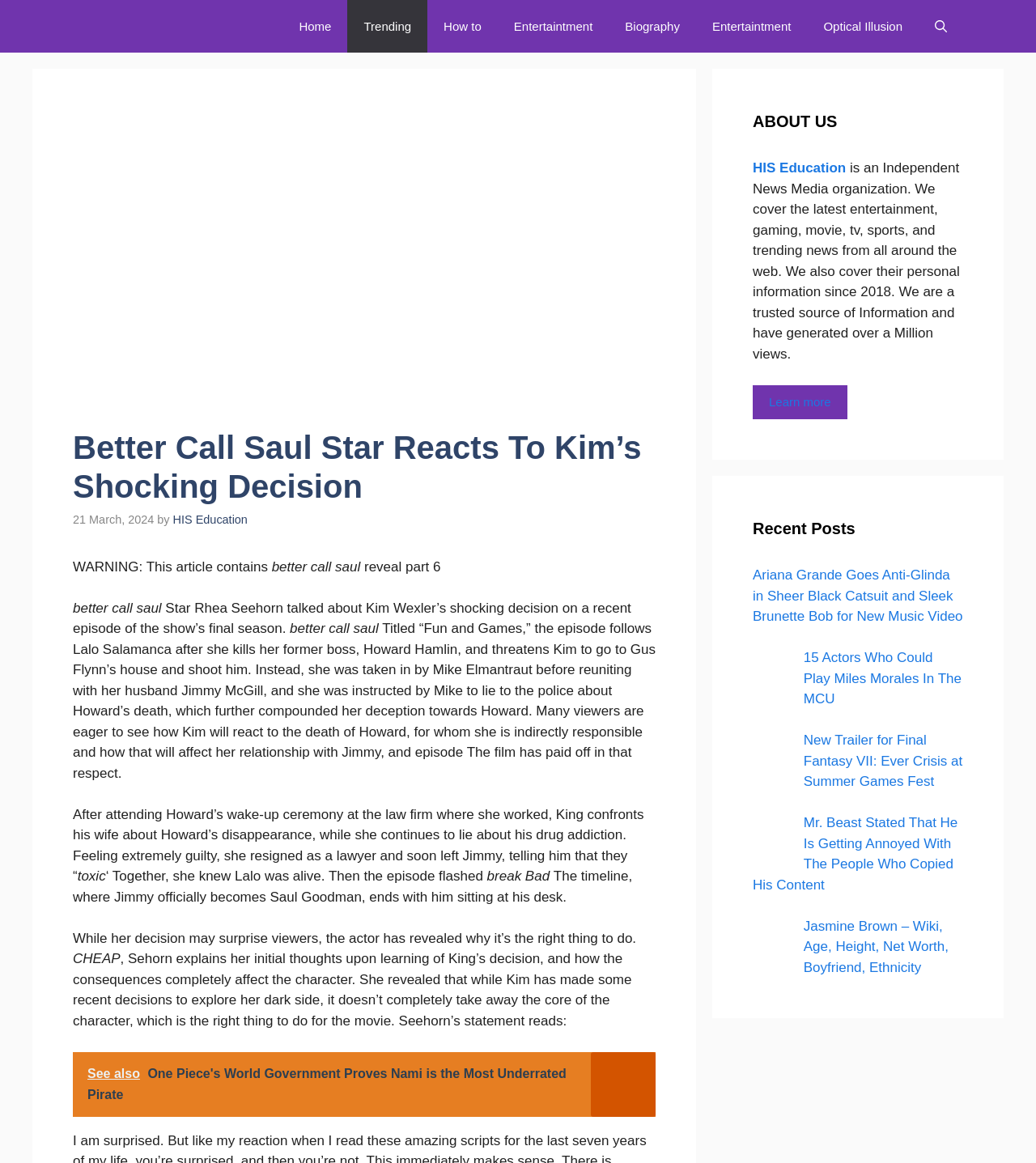Please examine the image and answer the question with a detailed explanation:
What is the name of the news organization?

The name of the news organization is HIS Education, as indicated by the logo and the 'About Us' section which describes it as an Independent News Media organization.